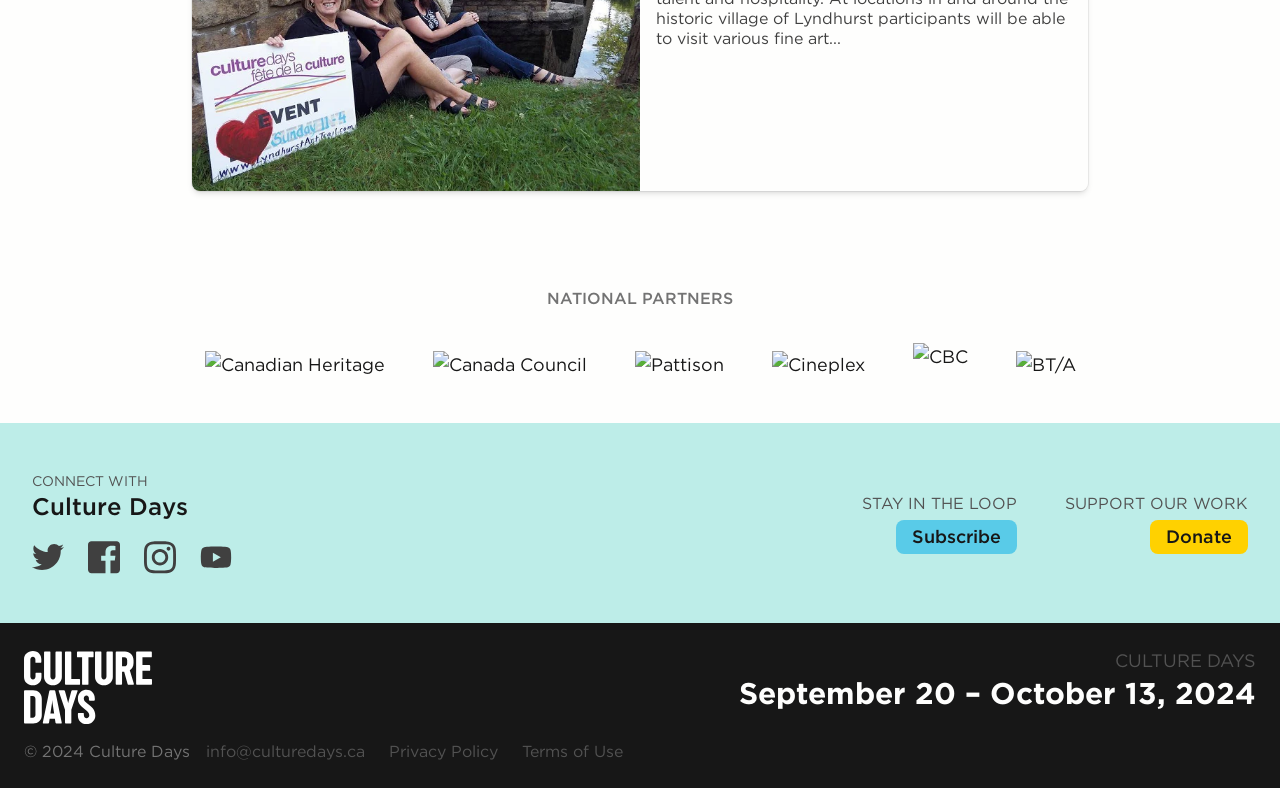What organizations are partners of Culture Days?
Based on the screenshot, provide your answer in one word or phrase.

Canadian Heritage, Canada Council, Pattison, Cineplex, CBC, BT/A